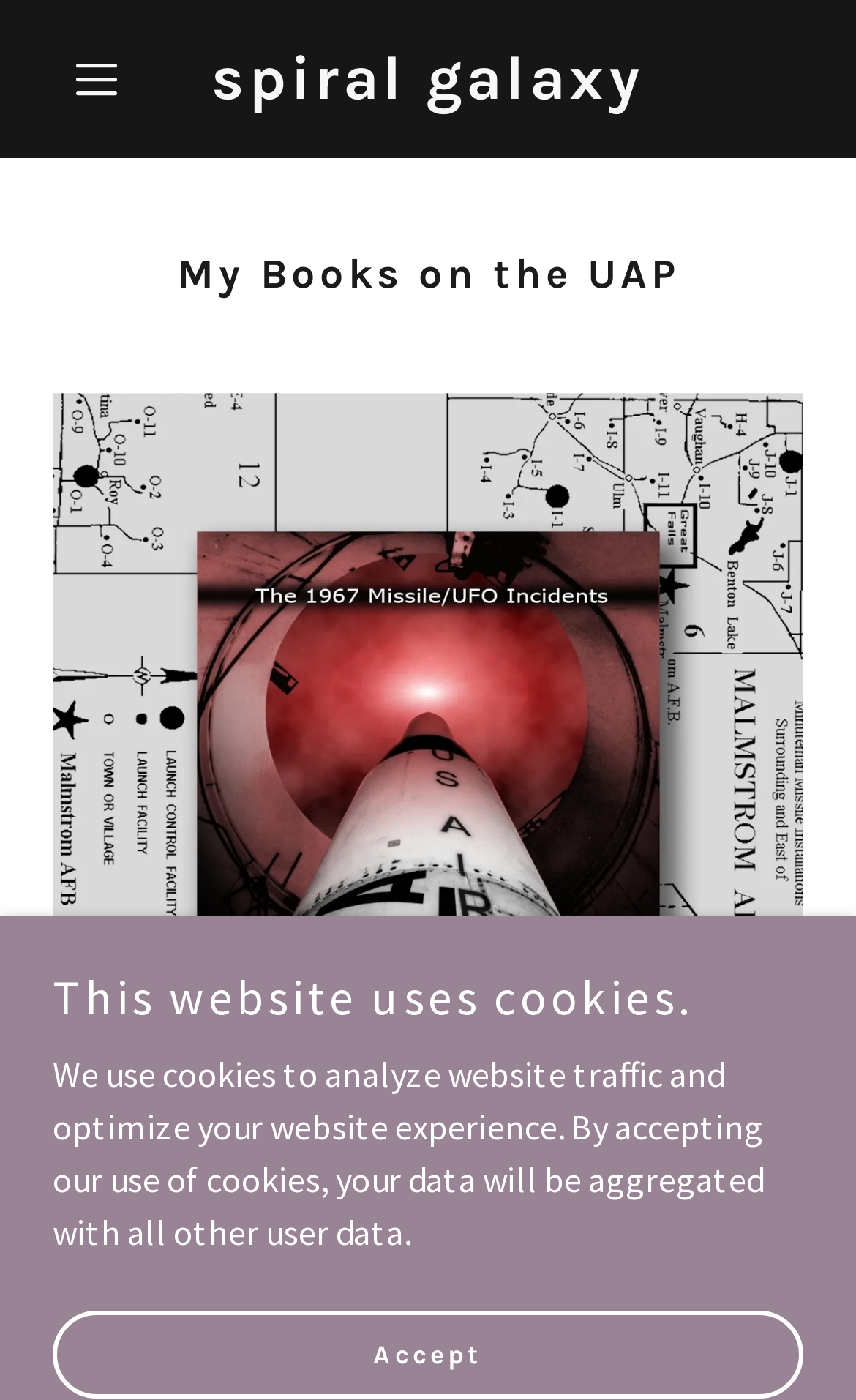Construct a comprehensive caption that outlines the webpage's structure and content.

The webpage appears to be related to unidentified anomalous phenomena, with a focus on book orders. At the top left of the page, there is a hamburger site navigation icon, which is a button that can be clicked to expand a menu. Next to it, there is a link to a page about spiral galaxies.

Below the navigation icon, there is a heading that reads "My Books on the UAP", which suggests that the page is personalized to the user's book collection related to unidentified anomalous phenomena. This heading is accompanied by a large image that takes up most of the width of the page.

Further down, there is a heading that informs users that the website uses cookies, followed by a paragraph of text that explains the purpose of these cookies. This text is accompanied by an "Accept" link, which allows users to agree to the use of cookies.

Overall, the page appears to be a personalized book collection page related to unidentified anomalous phenomena, with a focus on user experience and cookie usage.